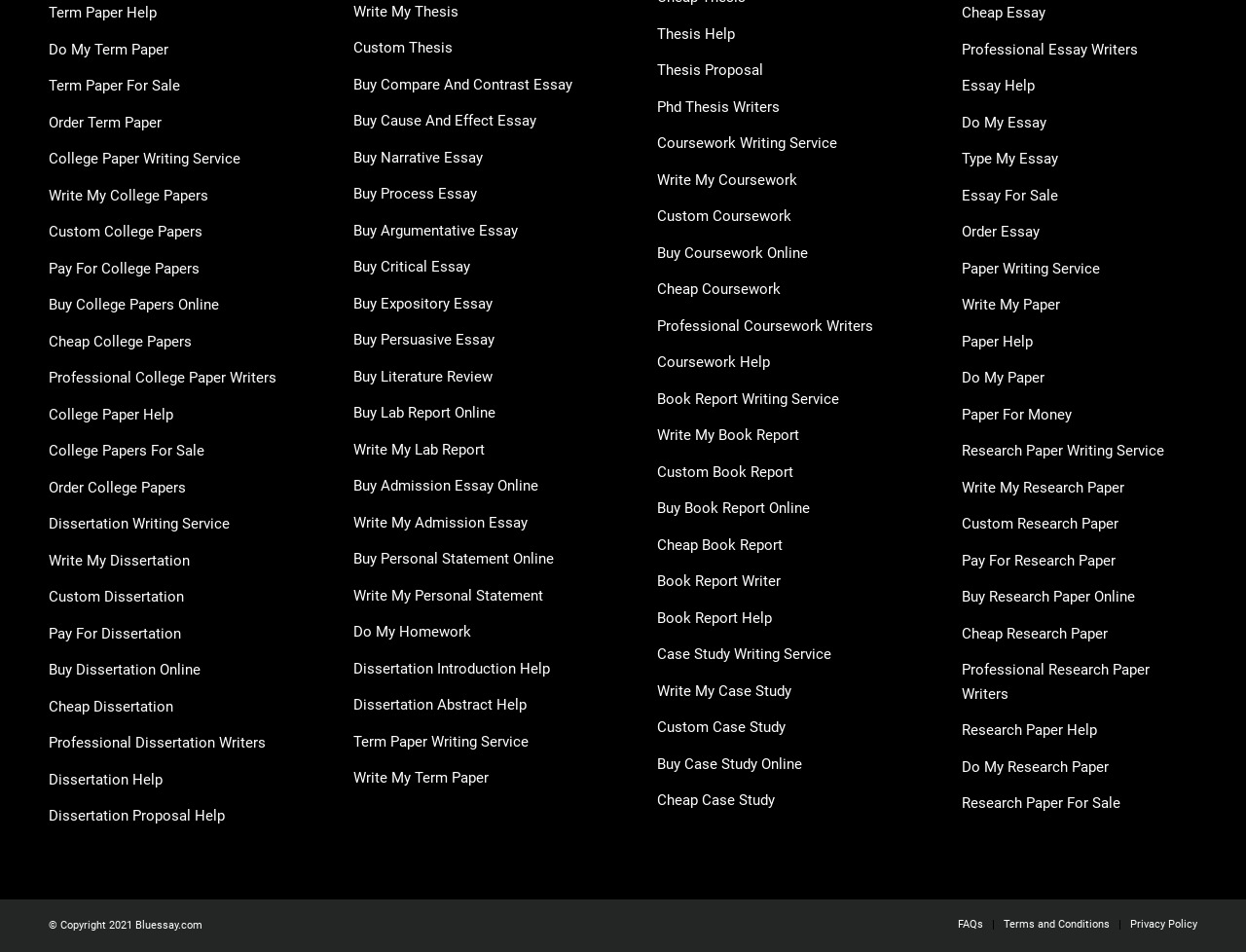Identify the bounding box for the UI element described as: "Custom Coursework". The coordinates should be four float numbers between 0 and 1, i.e., [left, top, right, bottom].

[0.528, 0.218, 0.635, 0.237]